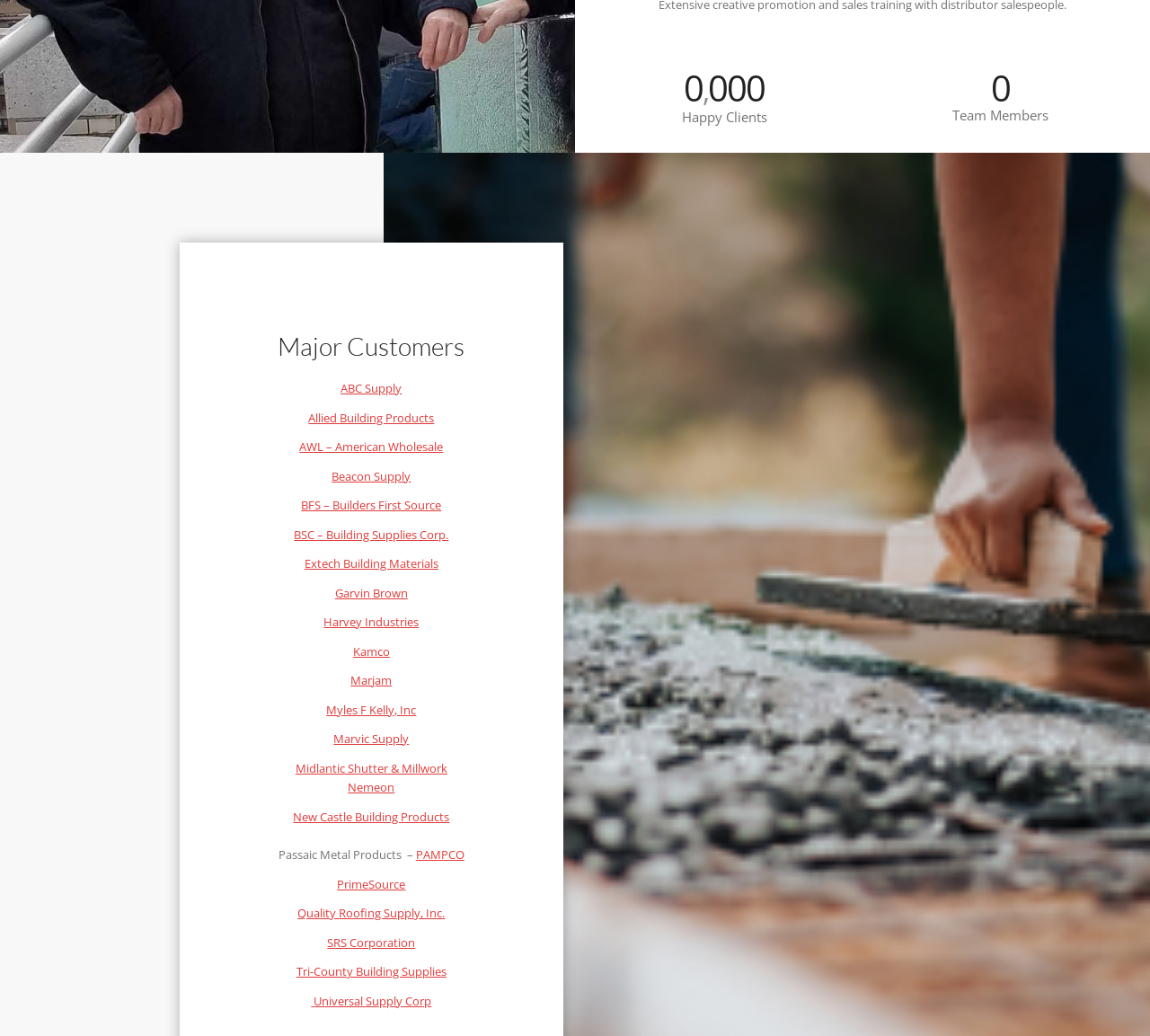Please provide the bounding box coordinates for the element that needs to be clicked to perform the instruction: "View Allied Building Products". The coordinates must consist of four float numbers between 0 and 1, formatted as [left, top, right, bottom].

[0.268, 0.395, 0.378, 0.411]